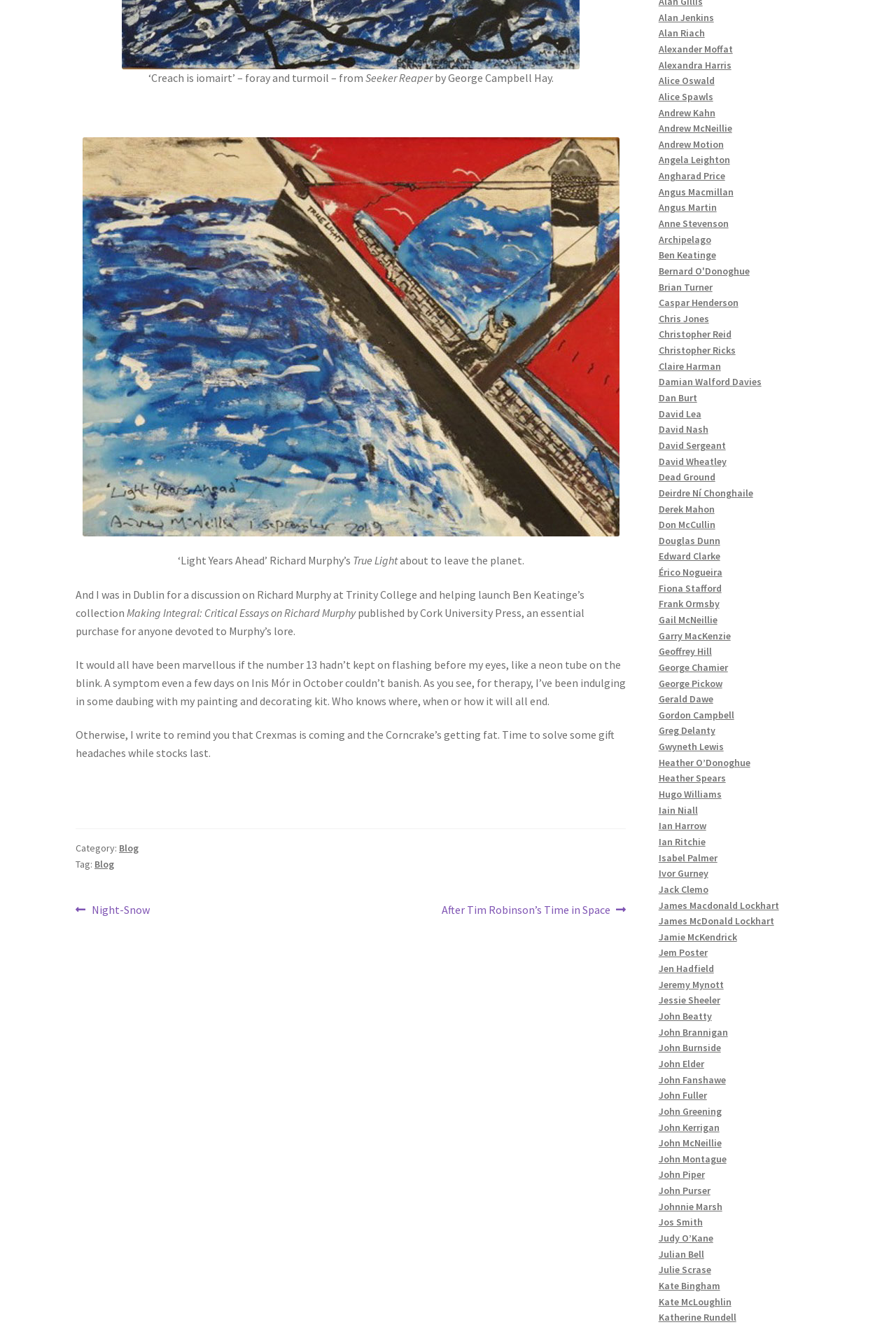Analyze the image and provide a detailed answer to the question: What is the name of the person who is writing the blog post?

The name of the person who is writing the blog post is not specified explicitly on the webpage, but there are links to other authors and poets mentioned throughout the text.